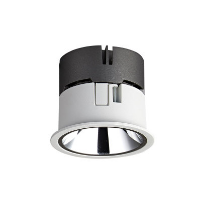Is this lighting fixture suitable for residential use?
Give a single word or phrase as your answer by examining the image.

Yes